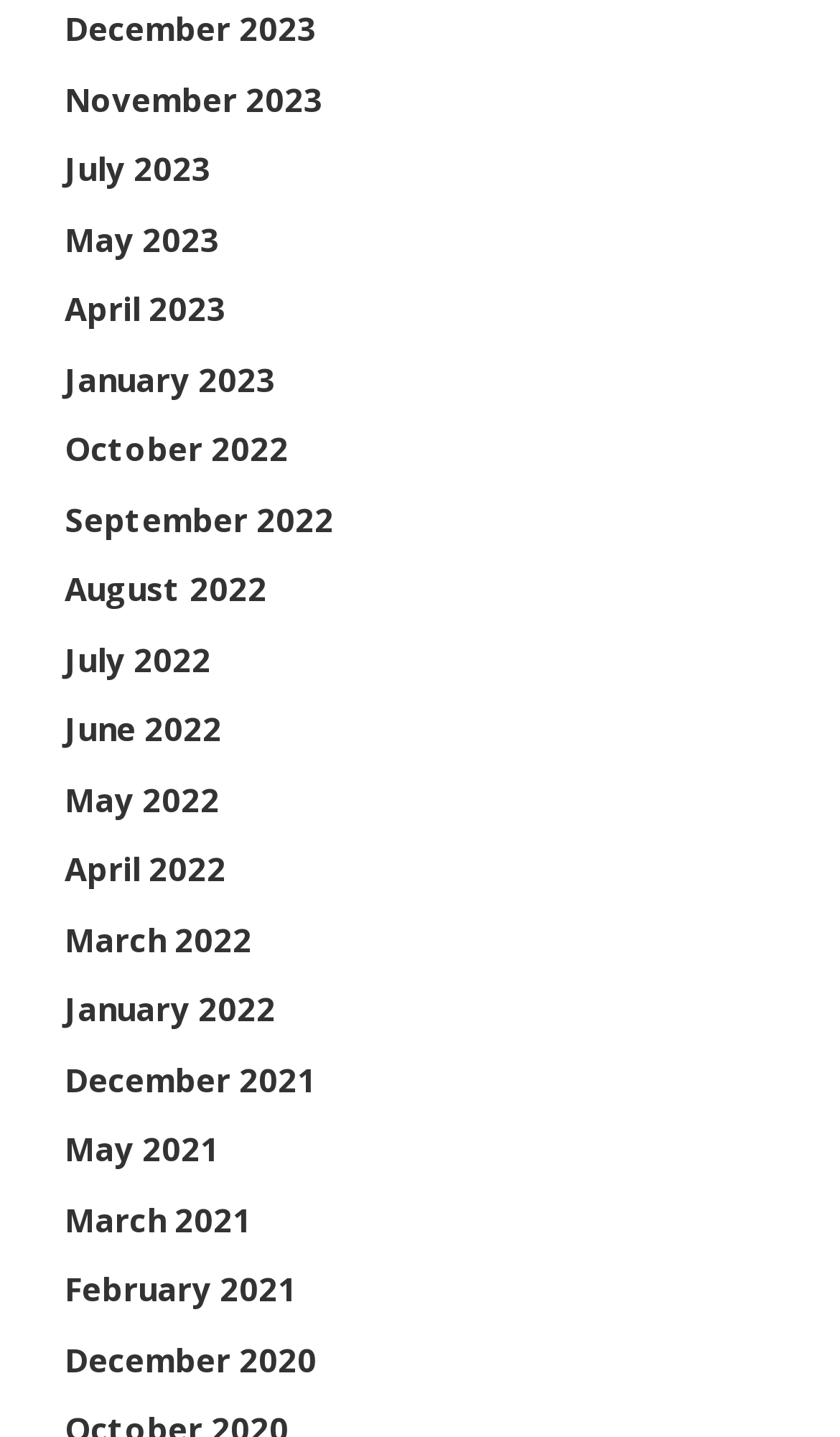What is the most recent month listed?
Answer the question based on the image using a single word or a brief phrase.

December 2023